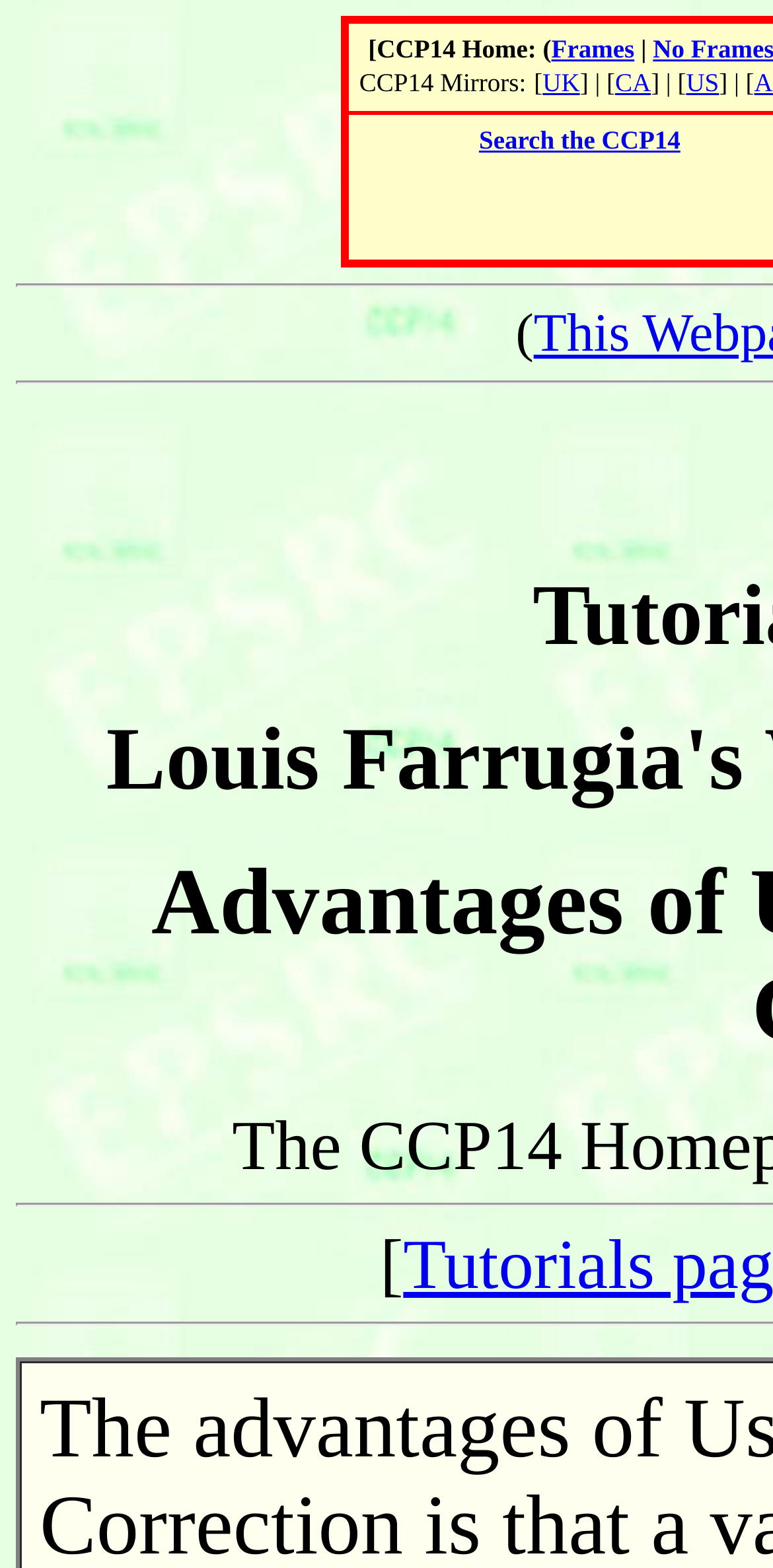Can you give a comprehensive explanation to the question given the content of the image?
How many mirror links are available?

I counted the number of links under the 'CCP14 Mirrors:' text, which are 'UK', 'CA', and 'US', so there are 3 mirror links available.